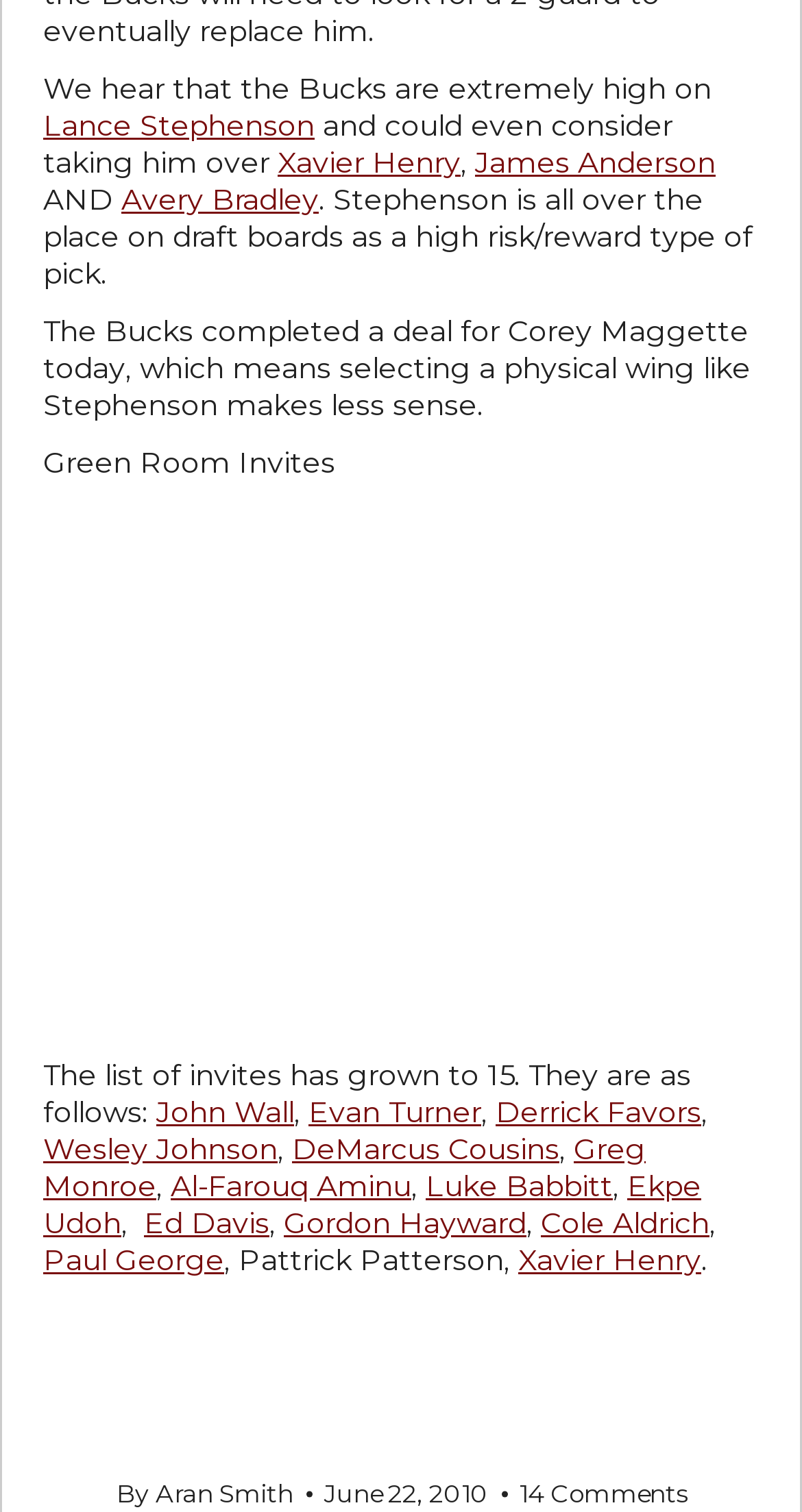How many players are invited to the Green Room?
Using the image, give a concise answer in the form of a single word or short phrase.

15